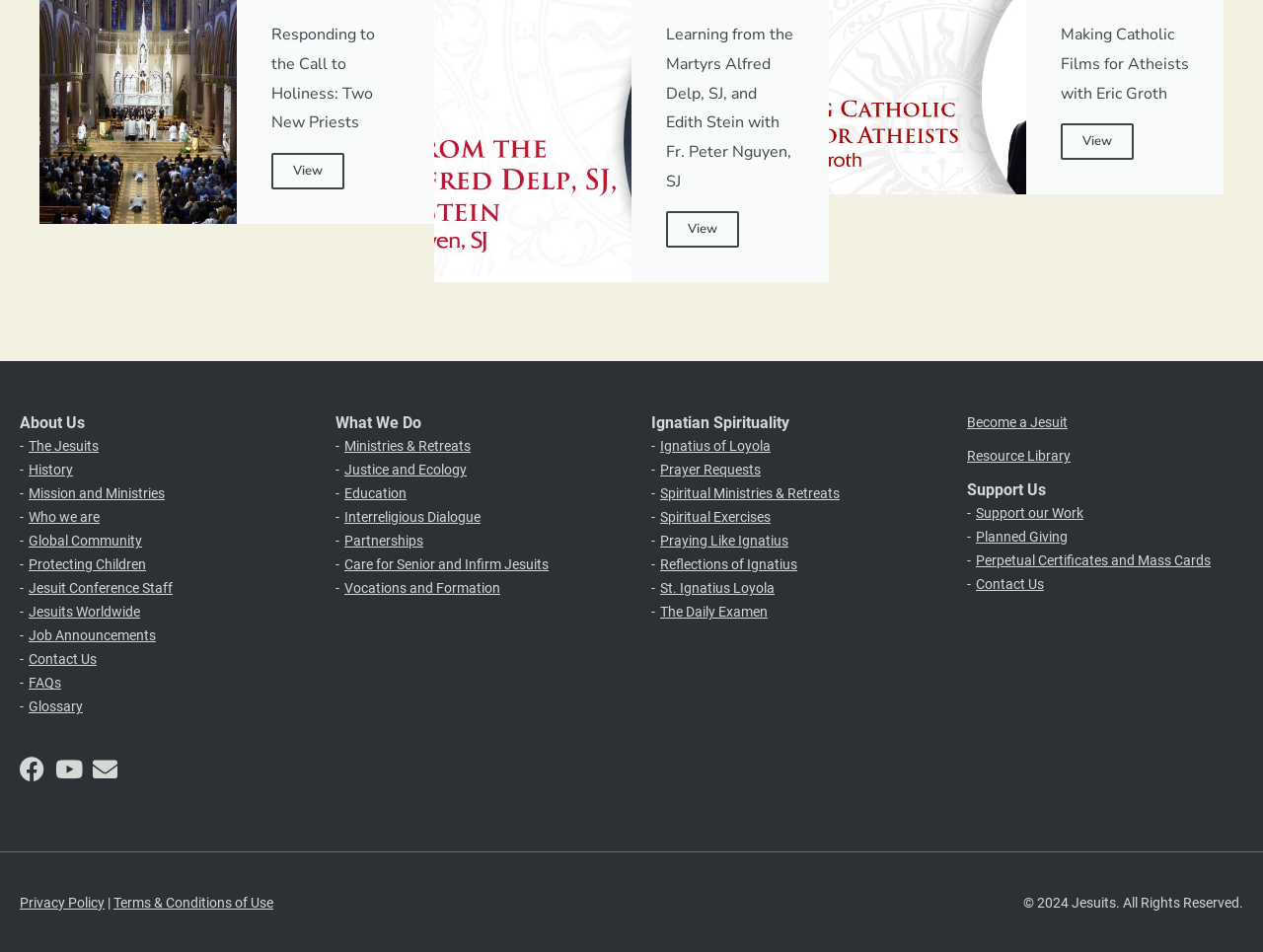Pinpoint the bounding box coordinates of the clickable element needed to complete the instruction: "Become a Jesuit". The coordinates should be provided as four float numbers between 0 and 1: [left, top, right, bottom].

[0.766, 0.436, 0.845, 0.452]